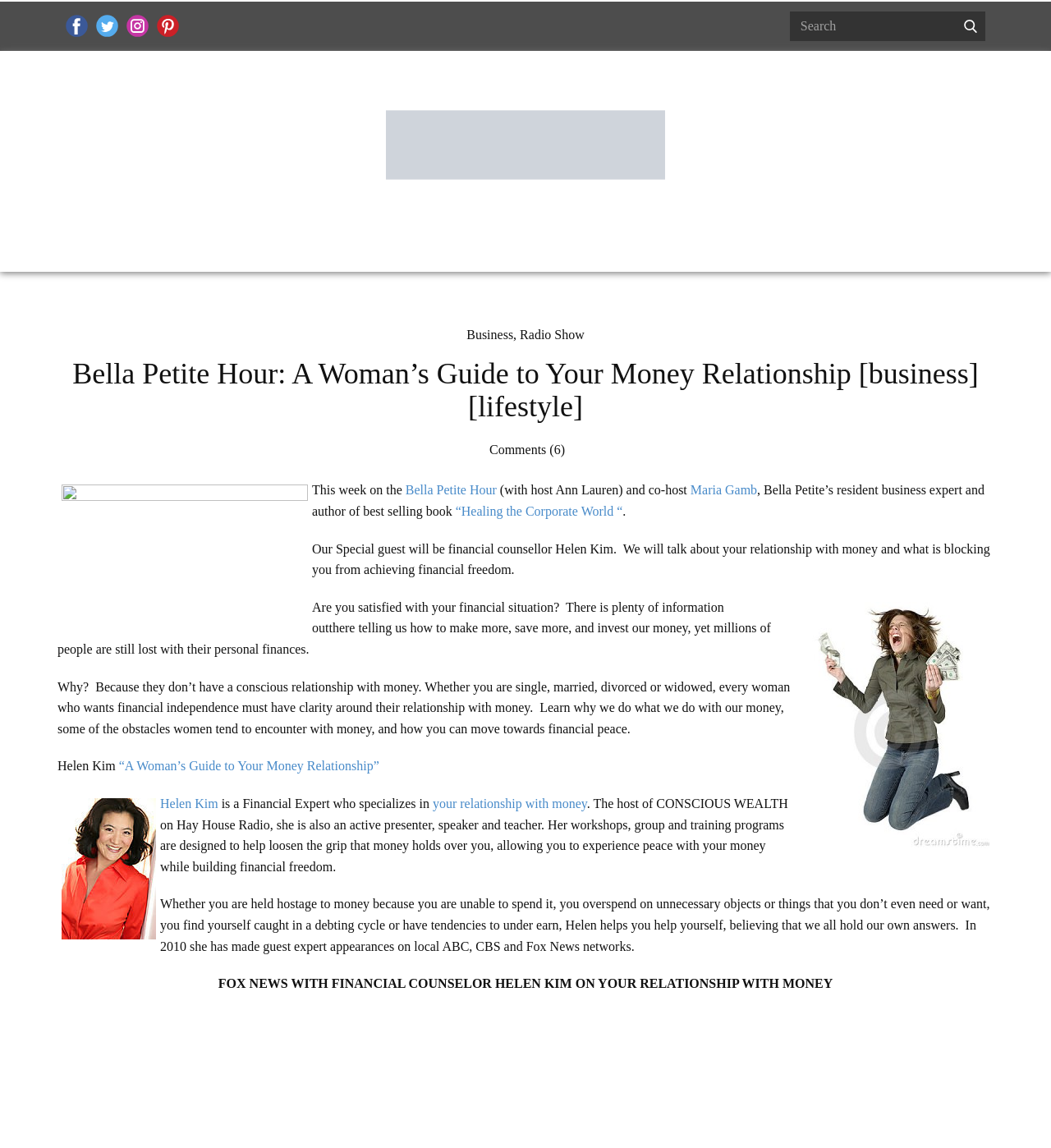Find the bounding box coordinates for the element that must be clicked to complete the instruction: "Search for something". The coordinates should be four float numbers between 0 and 1, indicated as [left, top, right, bottom].

[0.752, 0.01, 0.909, 0.036]